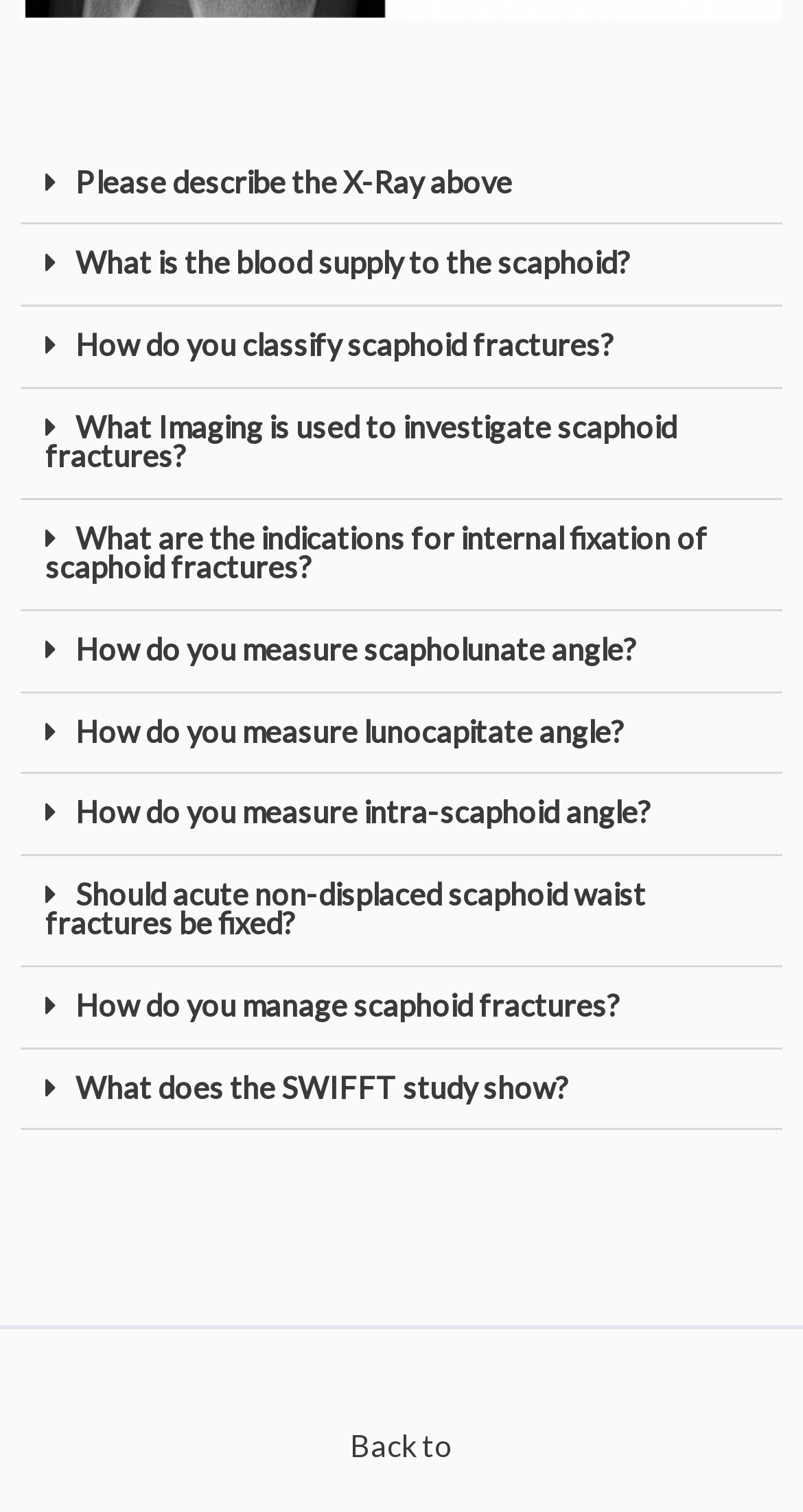What is the purpose of the buttons on the webpage? Analyze the screenshot and reply with just one word or a short phrase.

To provide information